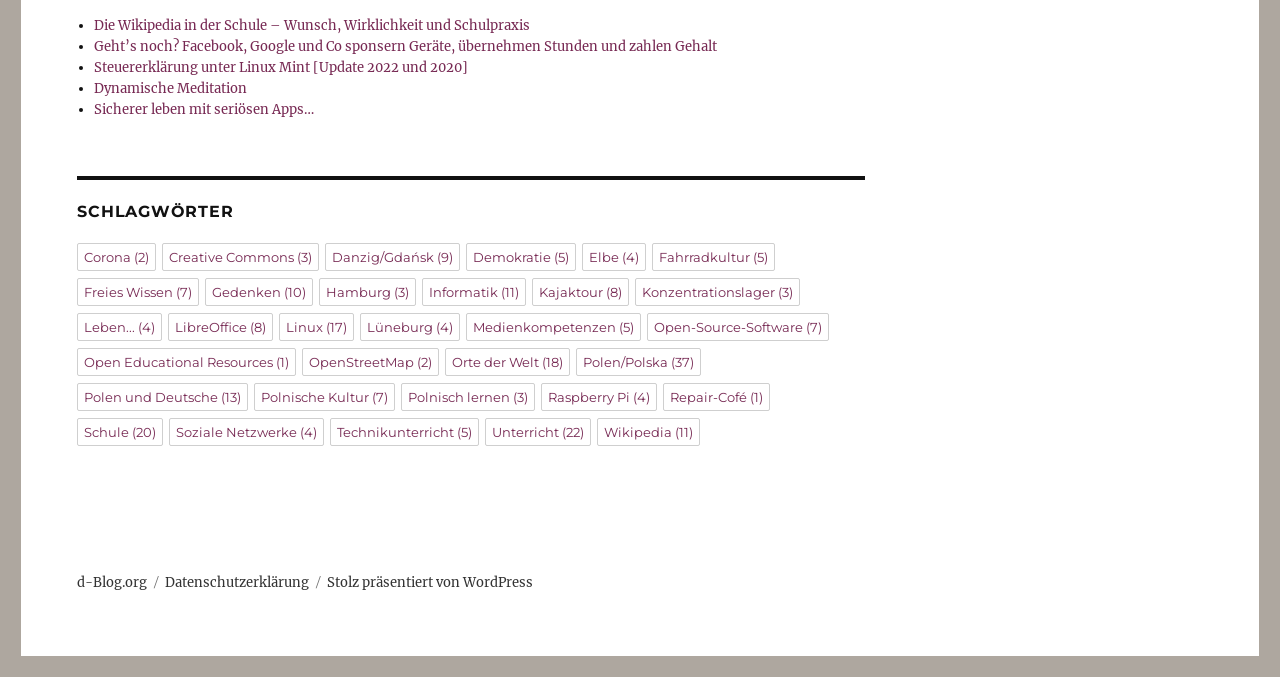Identify the bounding box of the HTML element described as: "Sicherer leben mit seriösen Apps…".

[0.073, 0.149, 0.245, 0.174]